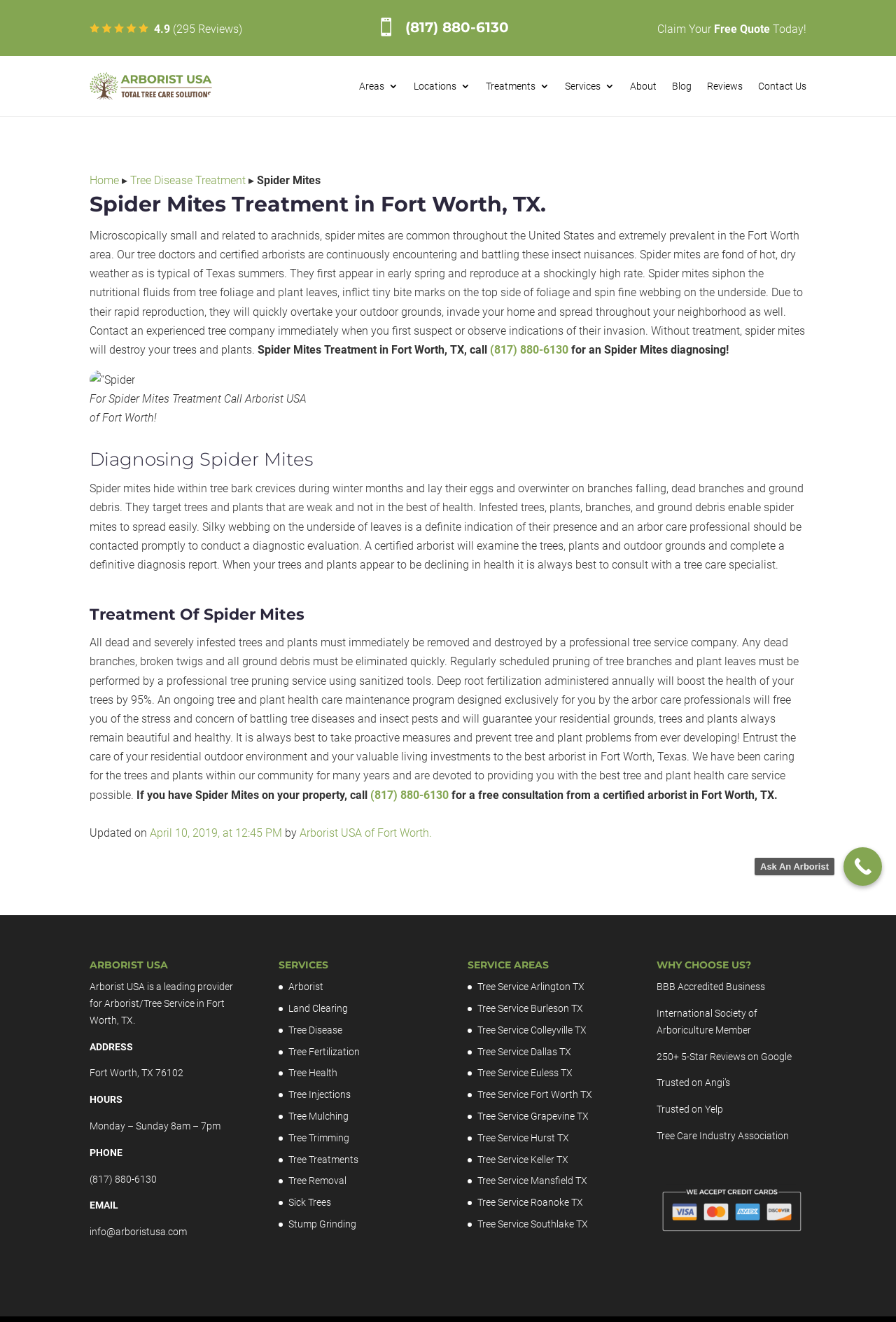What is the name of the company providing arborist/tree service in Fort Worth, TX?
Deliver a detailed and extensive answer to the question.

The company name can be found in the main content section of the webpage, where it is mentioned that Arborist USA is a leading provider for Arborist/Tree Service in Fort Worth, TX.